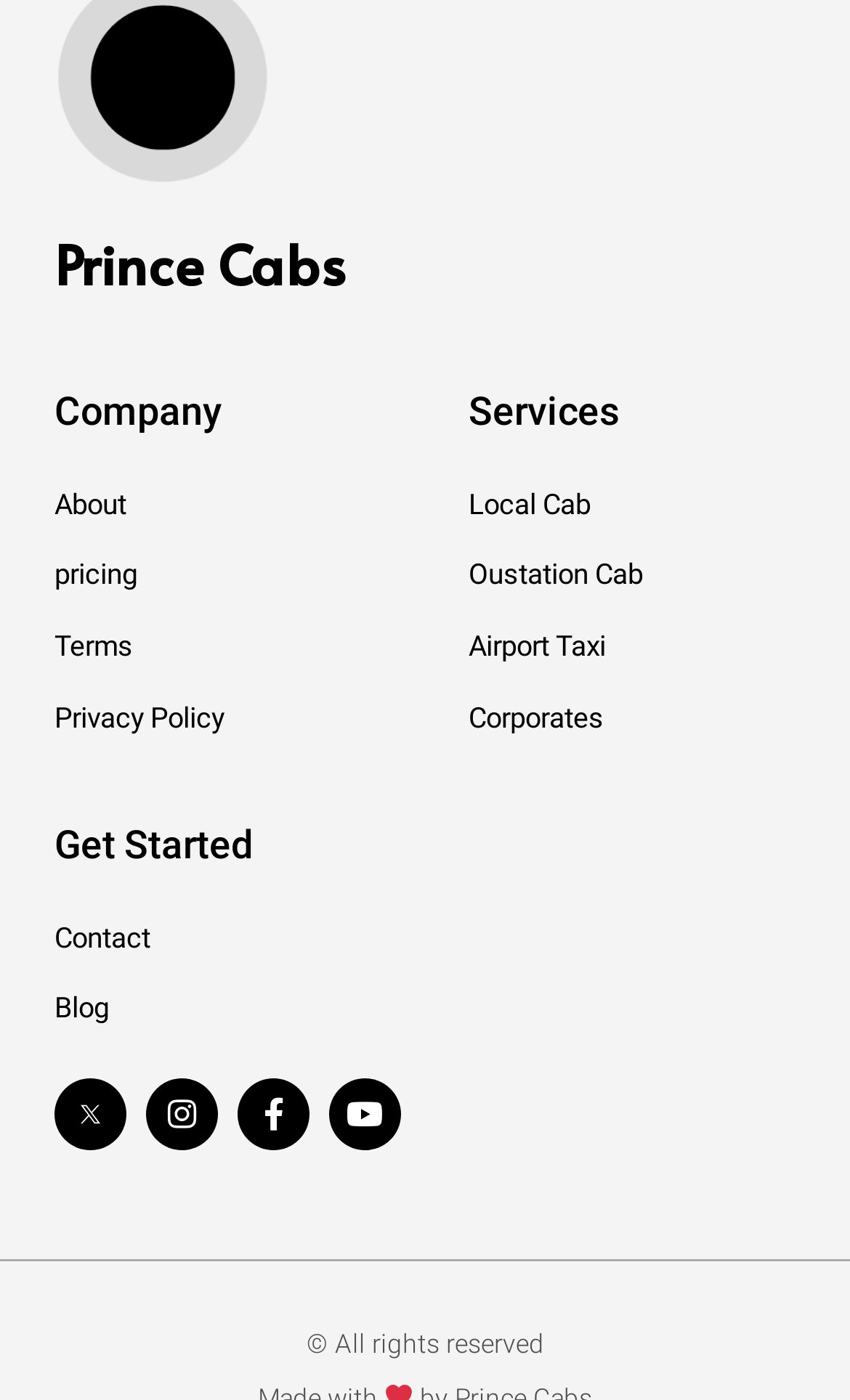What services does Prince Cabs offer?
Using the image as a reference, give an elaborate response to the question.

The services offered by Prince Cabs can be found in the links under the 'Services' heading, which has a bounding box coordinate of [0.551, 0.276, 0.9, 0.313]. The links are 'Local Cab', 'Outstation Cab', 'Airport Taxi', and 'Corporates'.